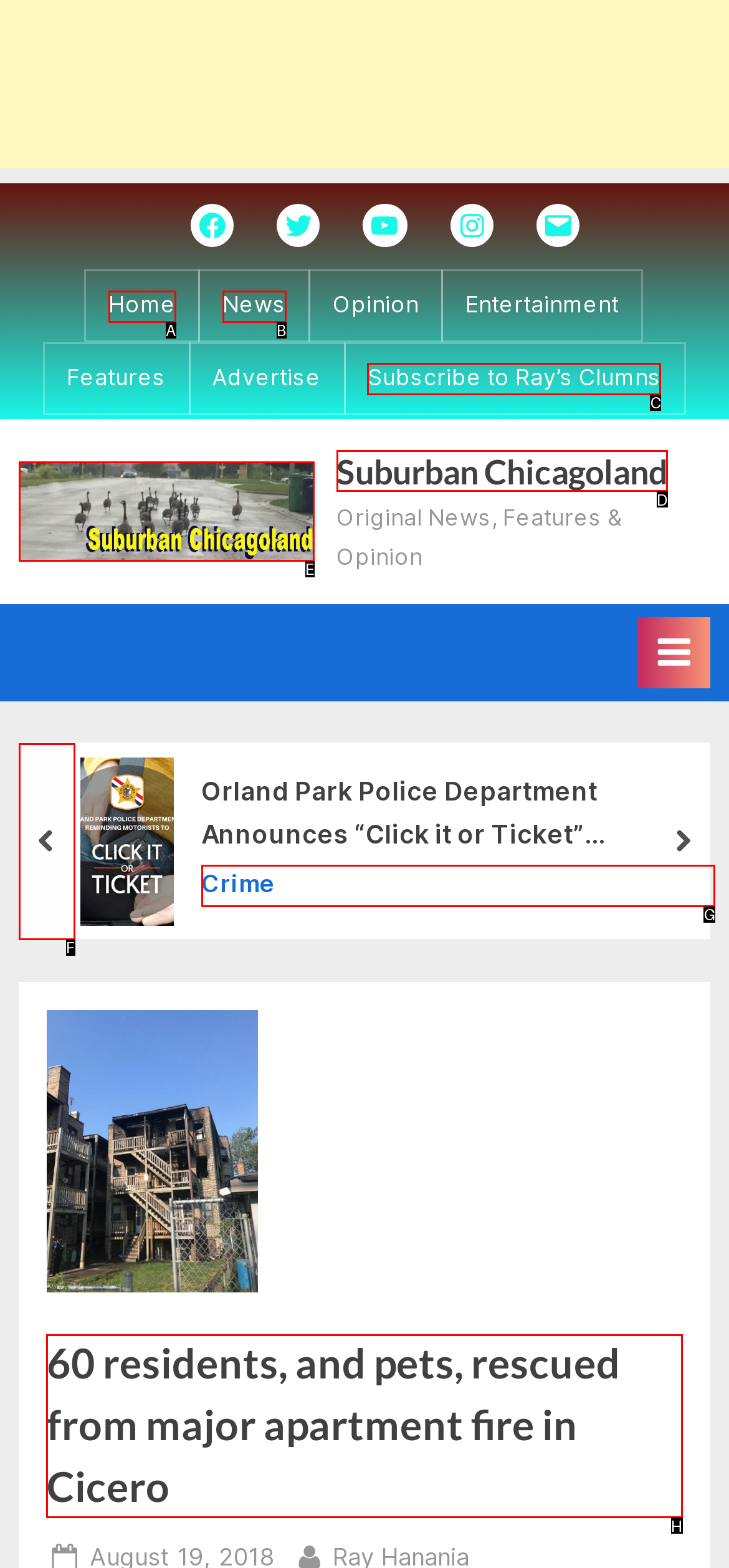Which option should you click on to fulfill this task: Read the article about 60 residents rescued from major apartment fire in Cicero? Answer with the letter of the correct choice.

H